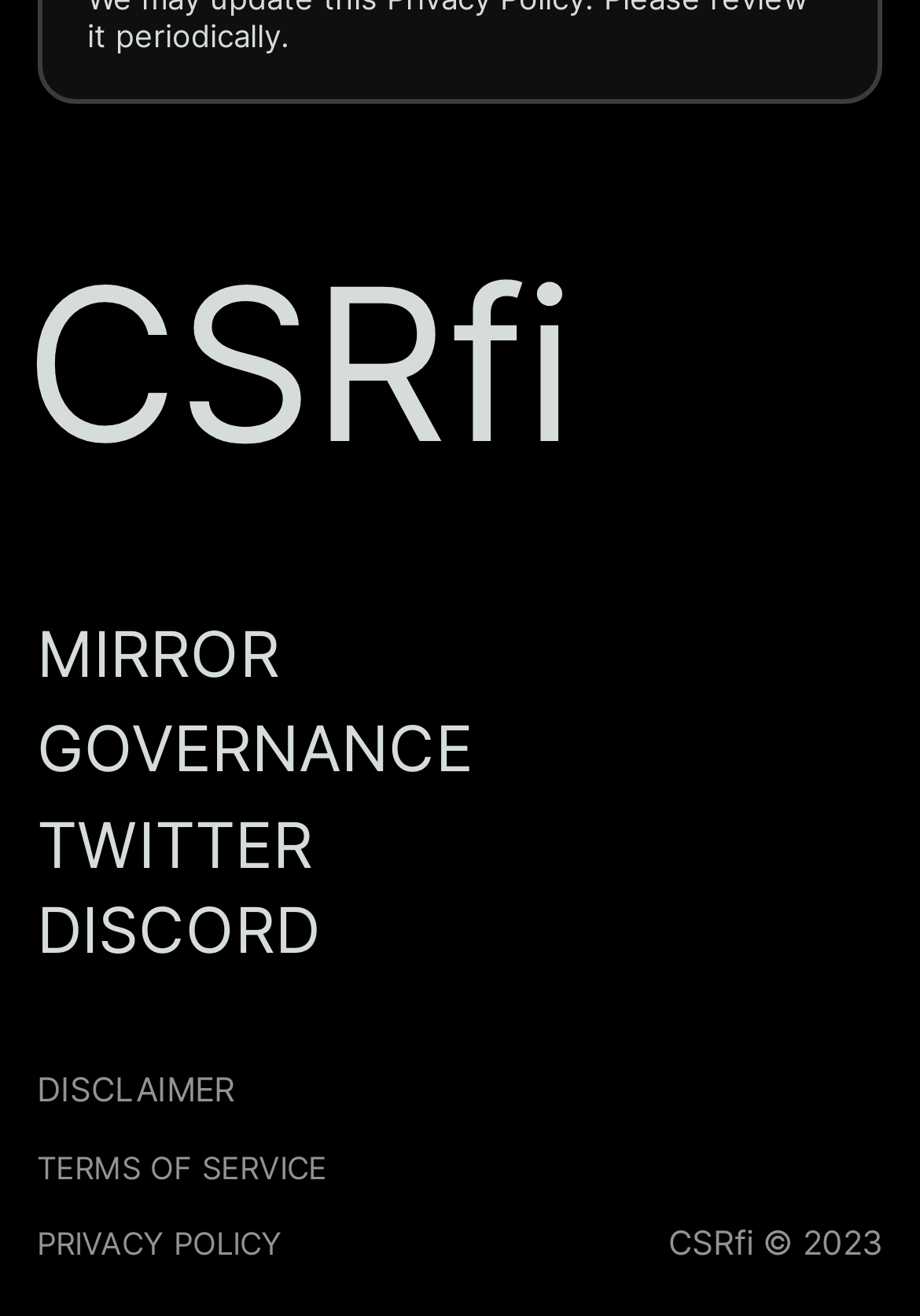What is the second heading on the webpage?
Examine the image and give a concise answer in one word or a short phrase.

GOVERNANCE